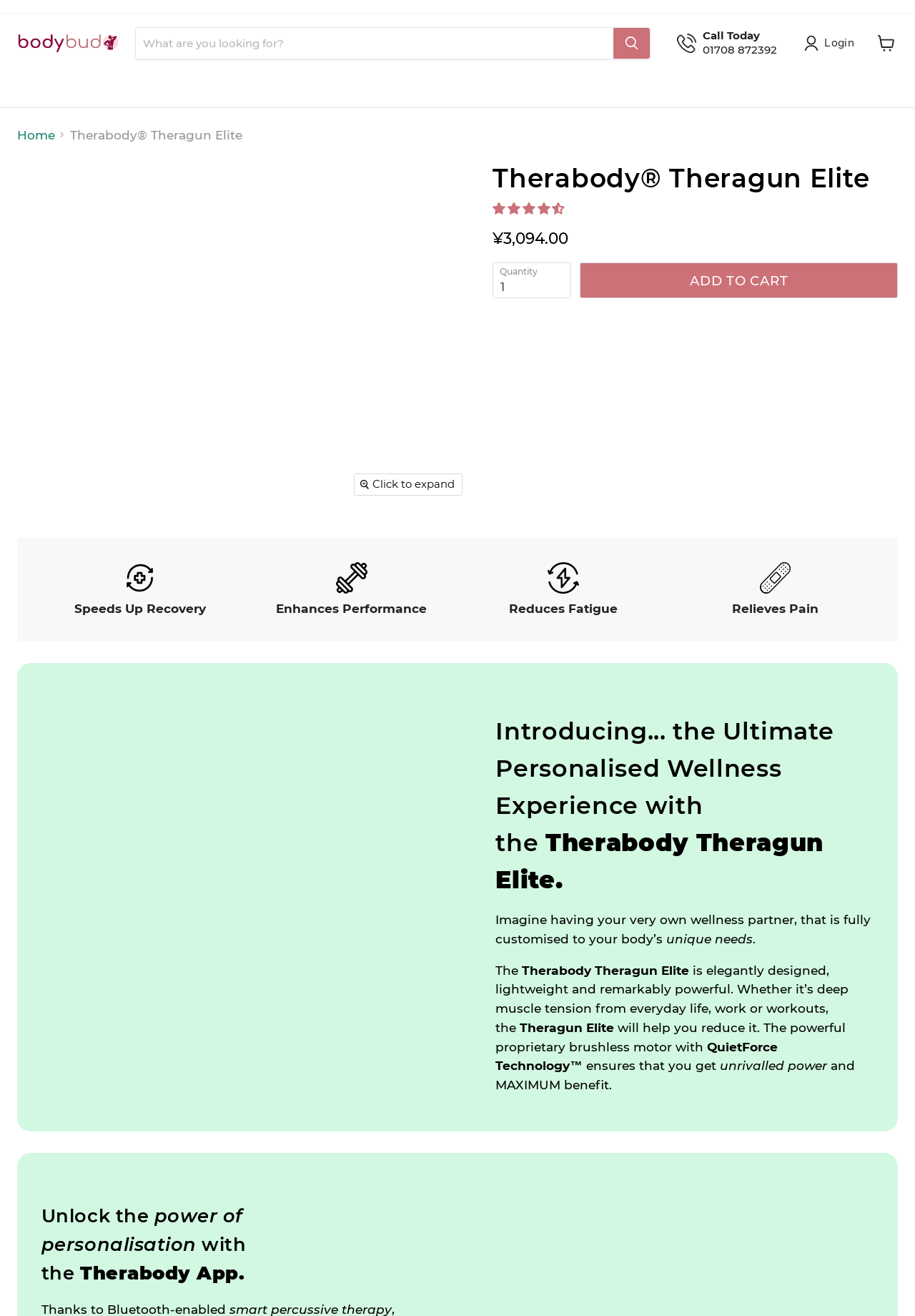Given the element description: "aria-label="4.70 stars"", predict the bounding box coordinates of this UI element. The coordinates must be four float numbers between 0 and 1, given as [left, top, right, bottom].

[0.567, 0.161, 0.653, 0.173]